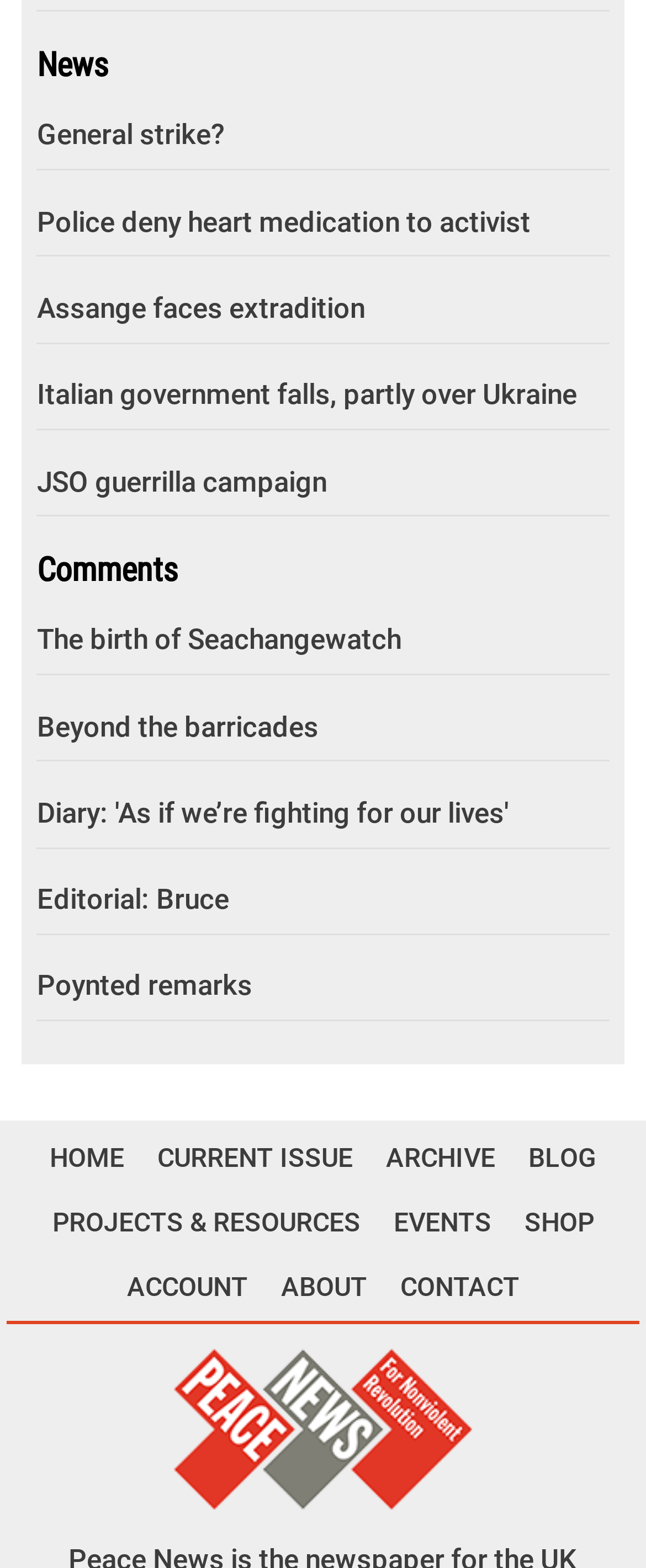Identify the bounding box coordinates for the element that needs to be clicked to fulfill this instruction: "View current issue". Provide the coordinates in the format of four float numbers between 0 and 1: [left, top, right, bottom].

[0.223, 0.719, 0.567, 0.76]